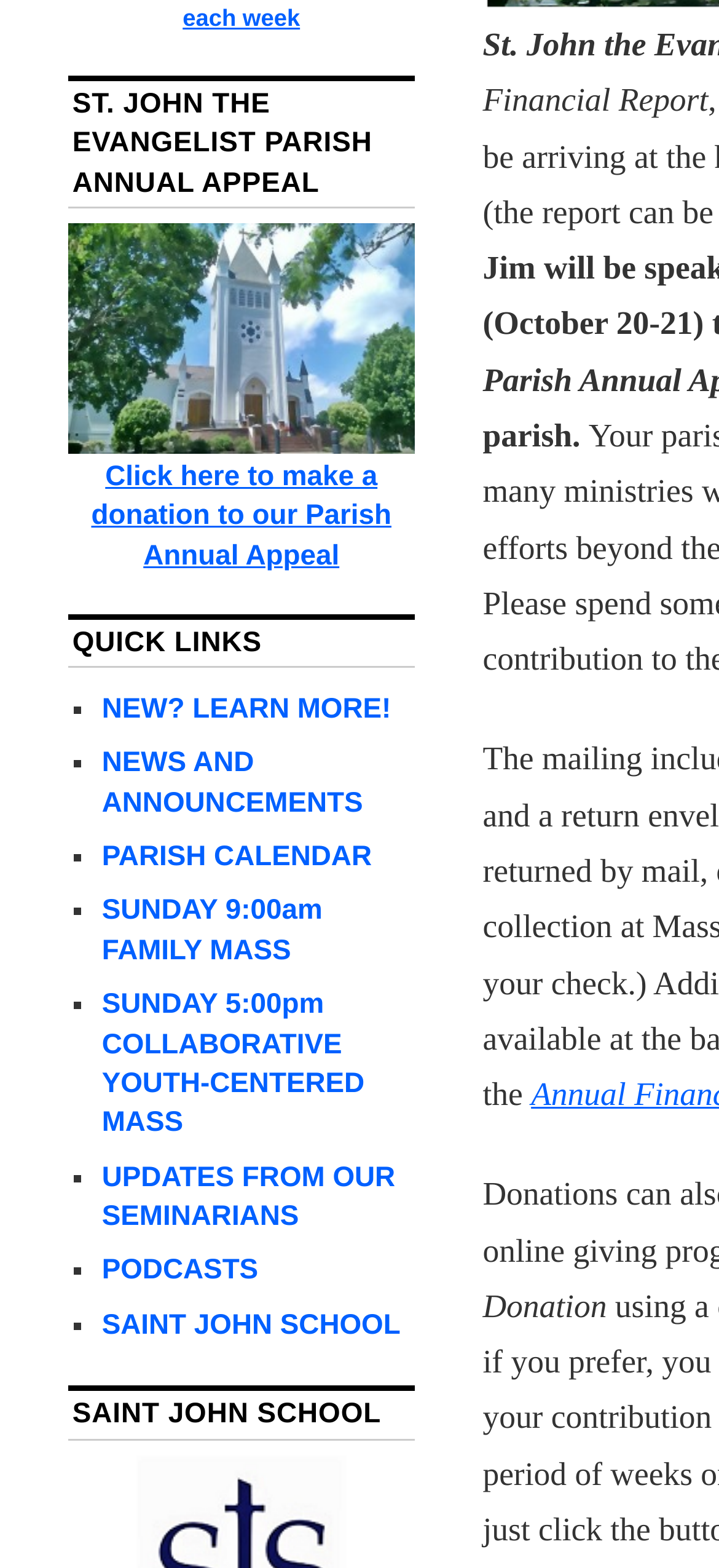Respond with a single word or phrase:
What is the name of the school associated with the parish?

Saint John School